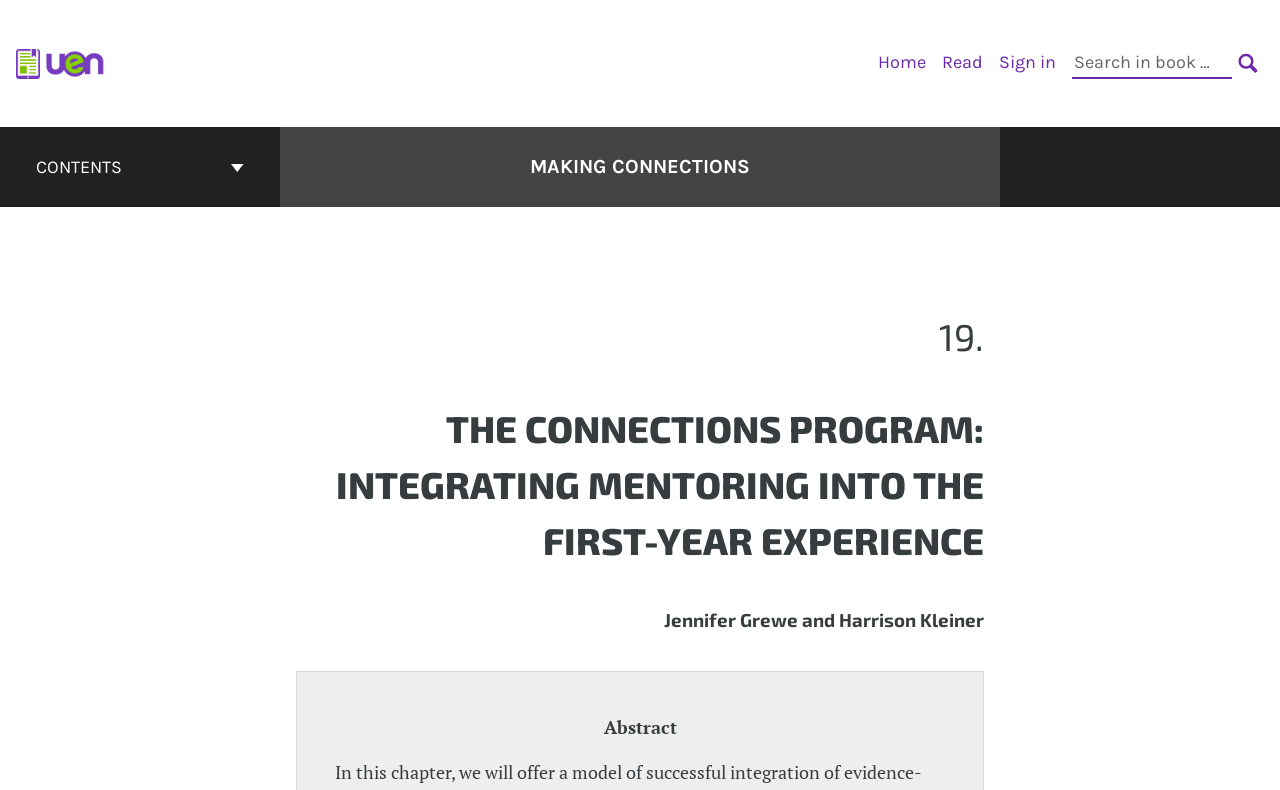Indicate the bounding box coordinates of the clickable region to achieve the following instruction: "Search in book."

[0.838, 0.061, 0.962, 0.1]